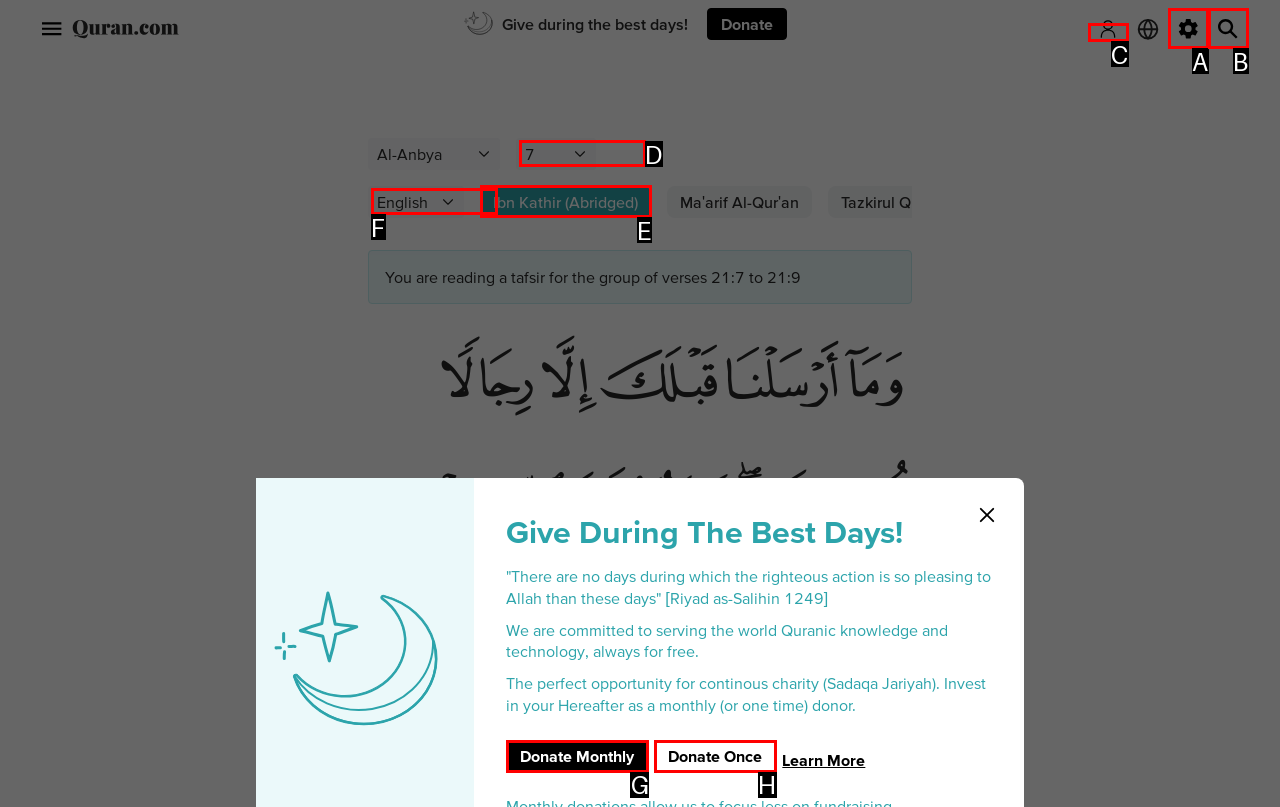Determine the letter of the element to click to accomplish this task: Donate monthly. Respond with the letter.

G